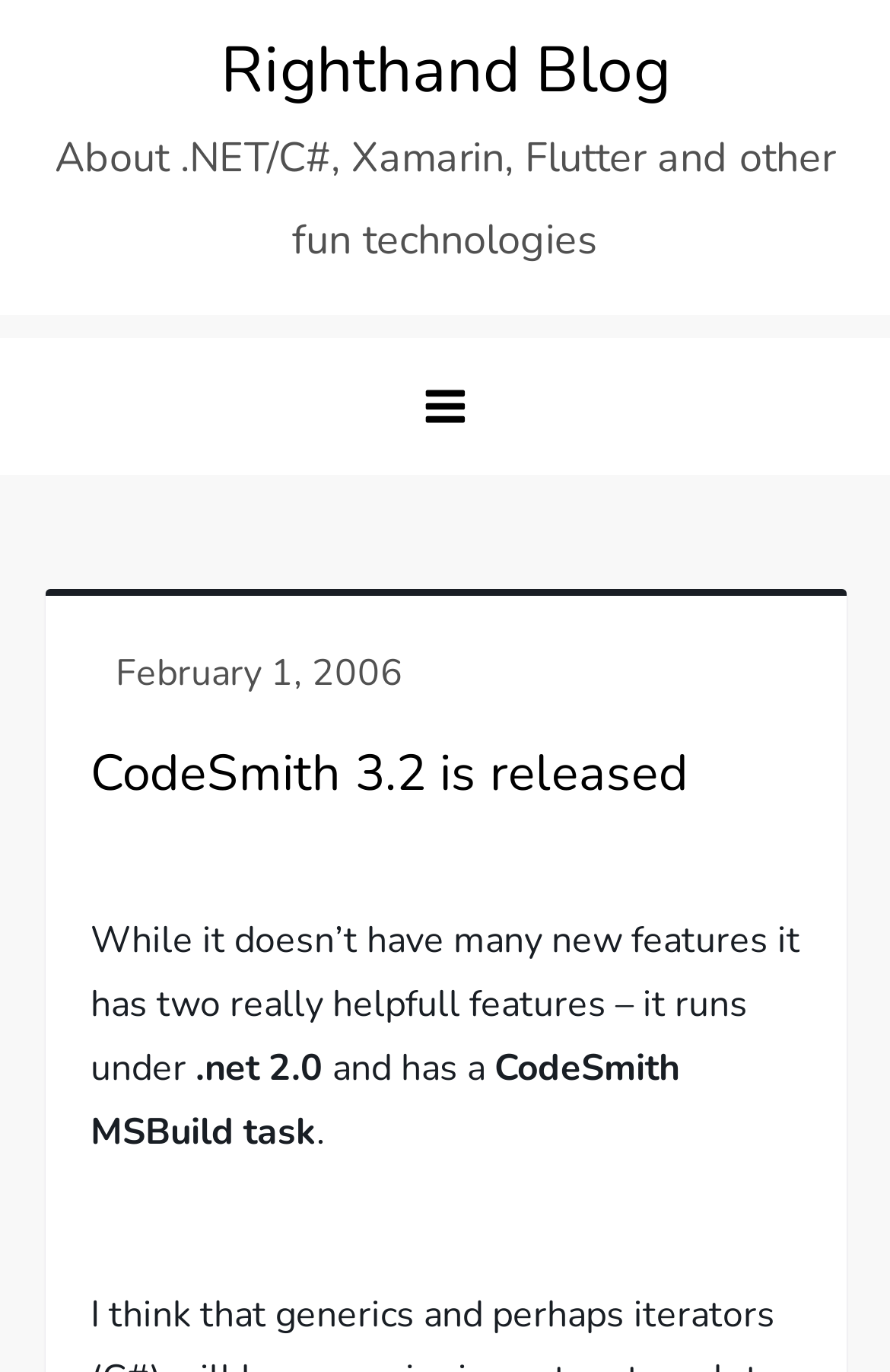Refer to the image and provide an in-depth answer to the question:
What is the date of the blog post?

The date of the blog post can be found in the link 'February 1, 2006' which is a child element of the button 'menu'.